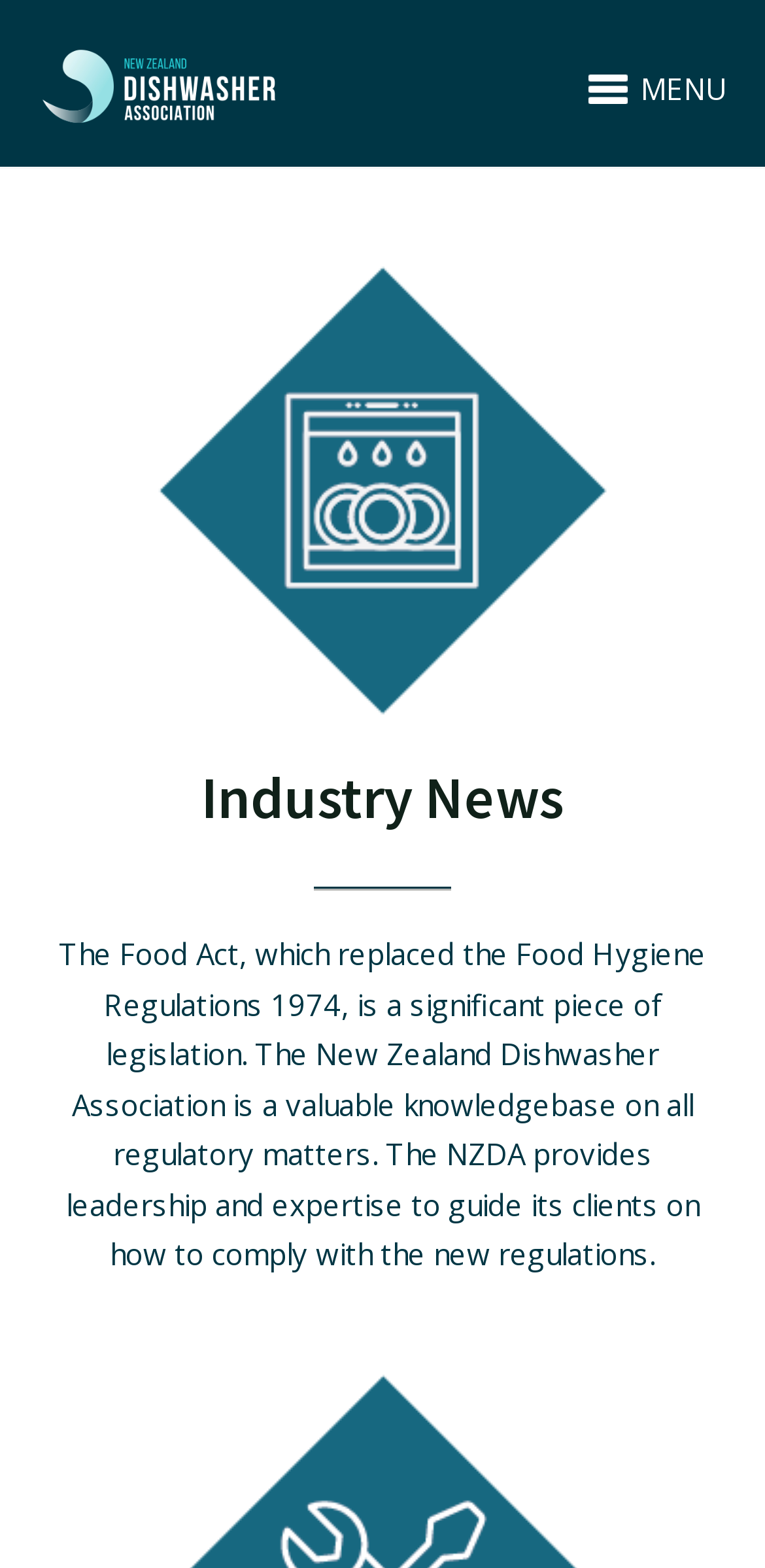What is the main topic of this webpage?
Answer the question with as much detail as possible.

Based on the webpage content, especially the image and link with the text 'New Zealand Dishwasher Association (NZDA)', it is clear that the main topic of this webpage is related to the Dishwasher Association in New Zealand.